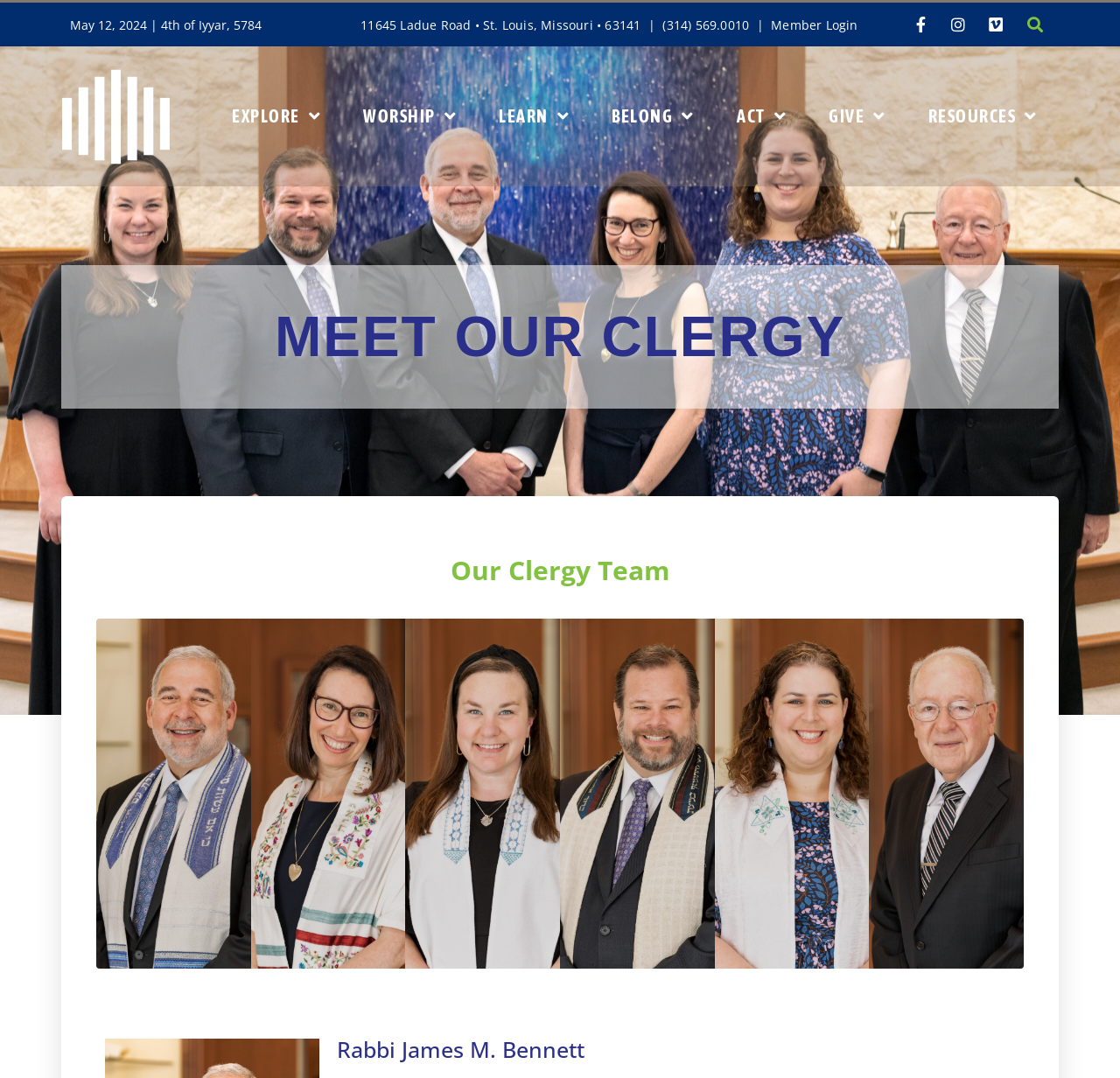Show the bounding box coordinates for the HTML element as described: "Meet Rabbi Bearman".

[0.362, 0.574, 0.5, 0.899]